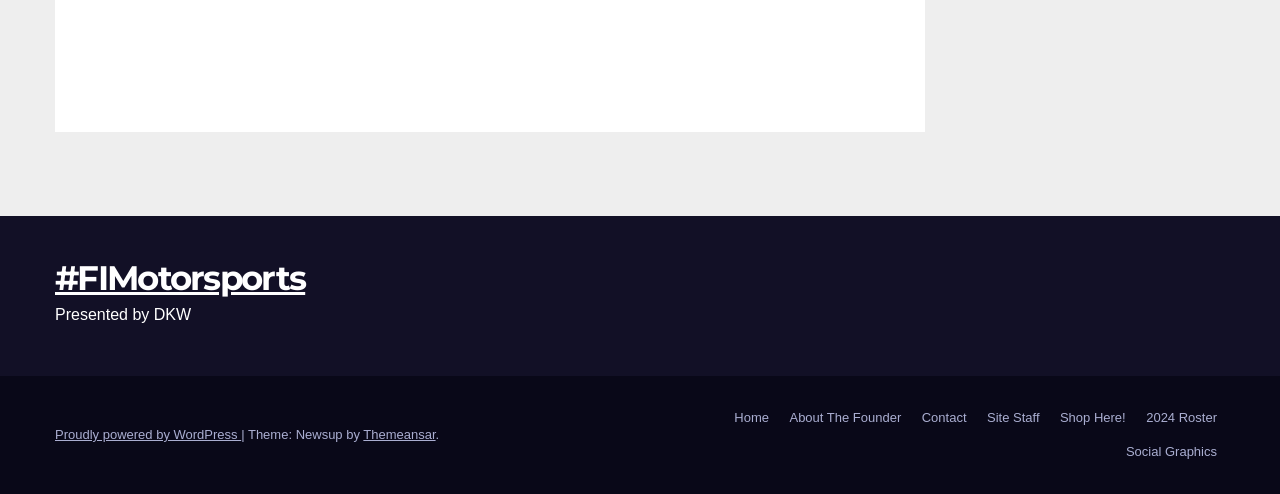What is the website powered by?
Please provide a comprehensive and detailed answer to the question.

The website is powered by WordPress, as indicated by the link with ID 206, which has the text 'Proudly powered by WordPress'.